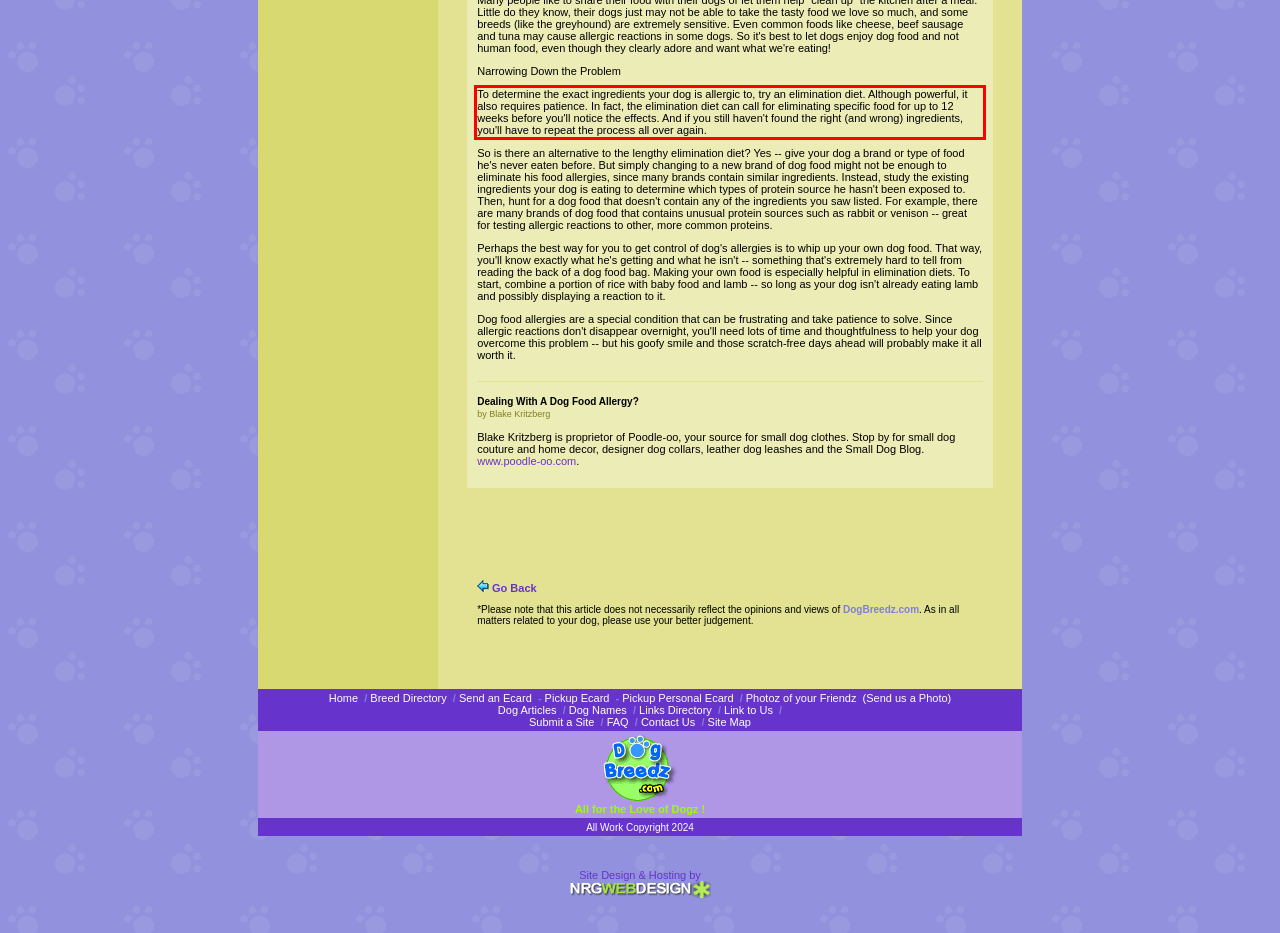Using the provided webpage screenshot, identify and read the text within the red rectangle bounding box.

To determine the exact ingredients your dog is allergic to, try an elimination diet. Although powerful, it also requires patience. In fact, the elimination diet can call for eliminating specific food for up to 12 weeks before you'll notice the effects. And if you still haven't found the right (and wrong) ingredients, you'll have to repeat the process all over again.